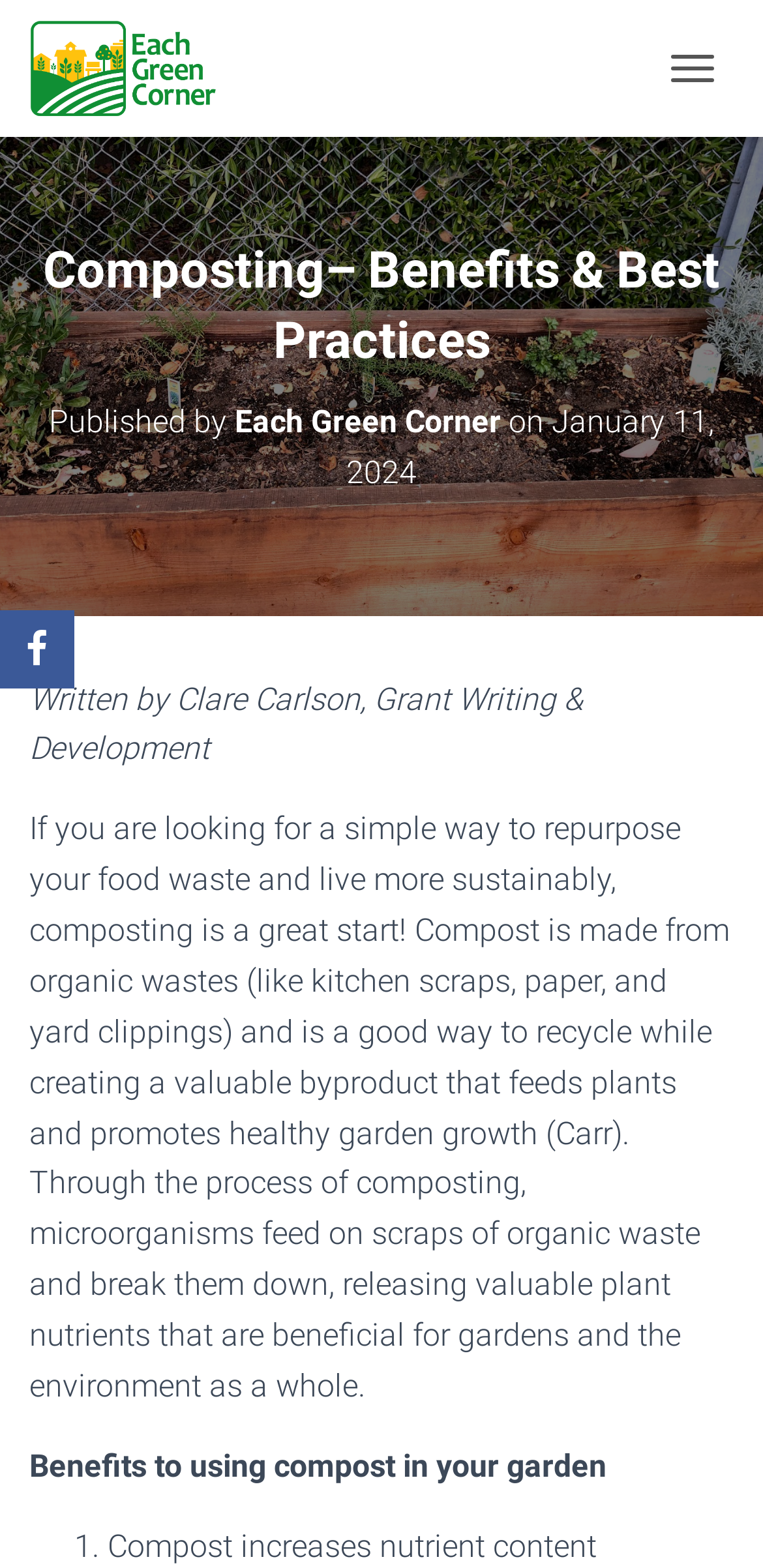Locate the primary heading on the webpage and return its text.

Composting– Benefits & Best Practices